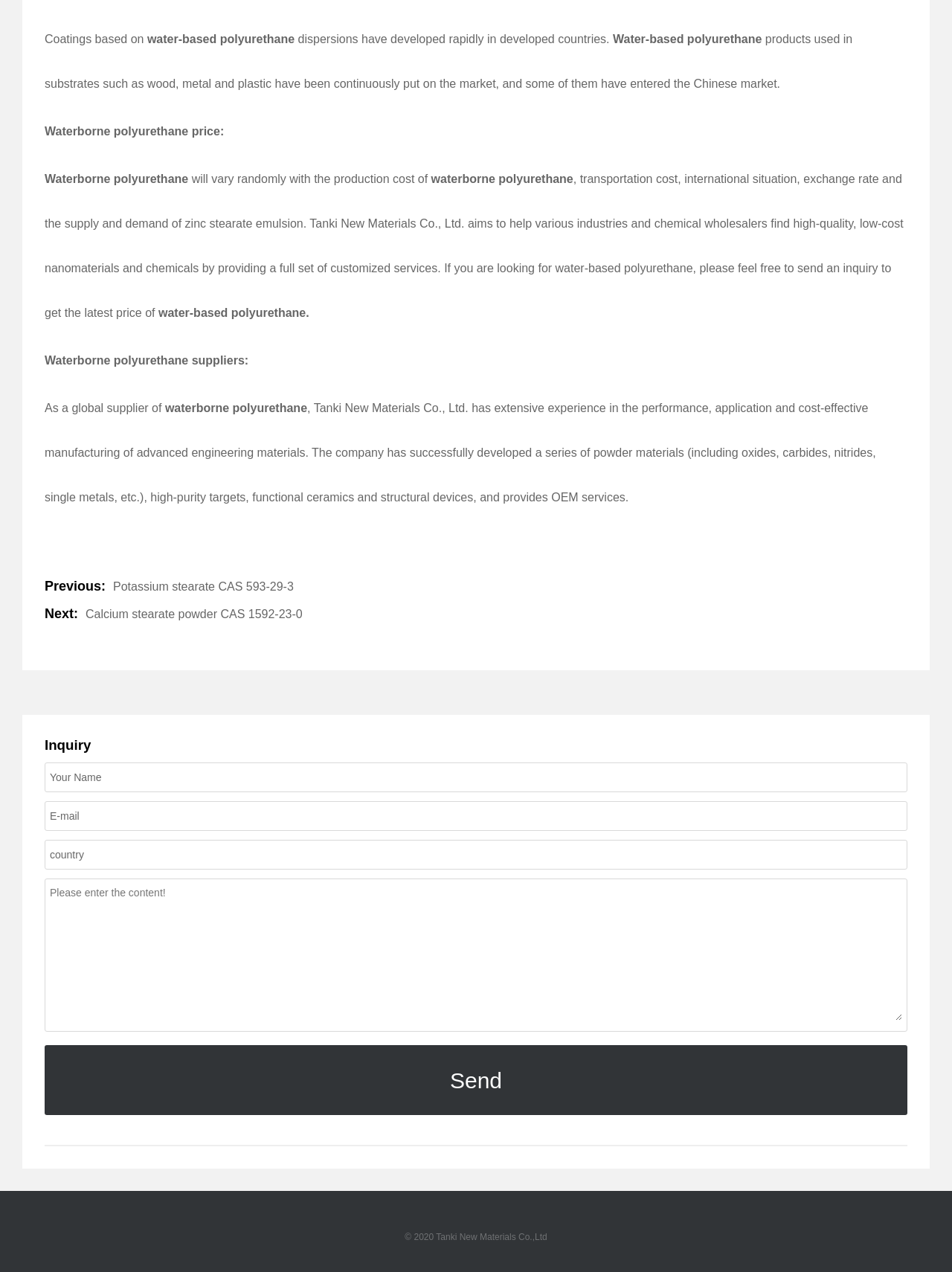Find the bounding box coordinates for the area that must be clicked to perform this action: "Click the 'Send' button".

[0.047, 0.822, 0.953, 0.877]